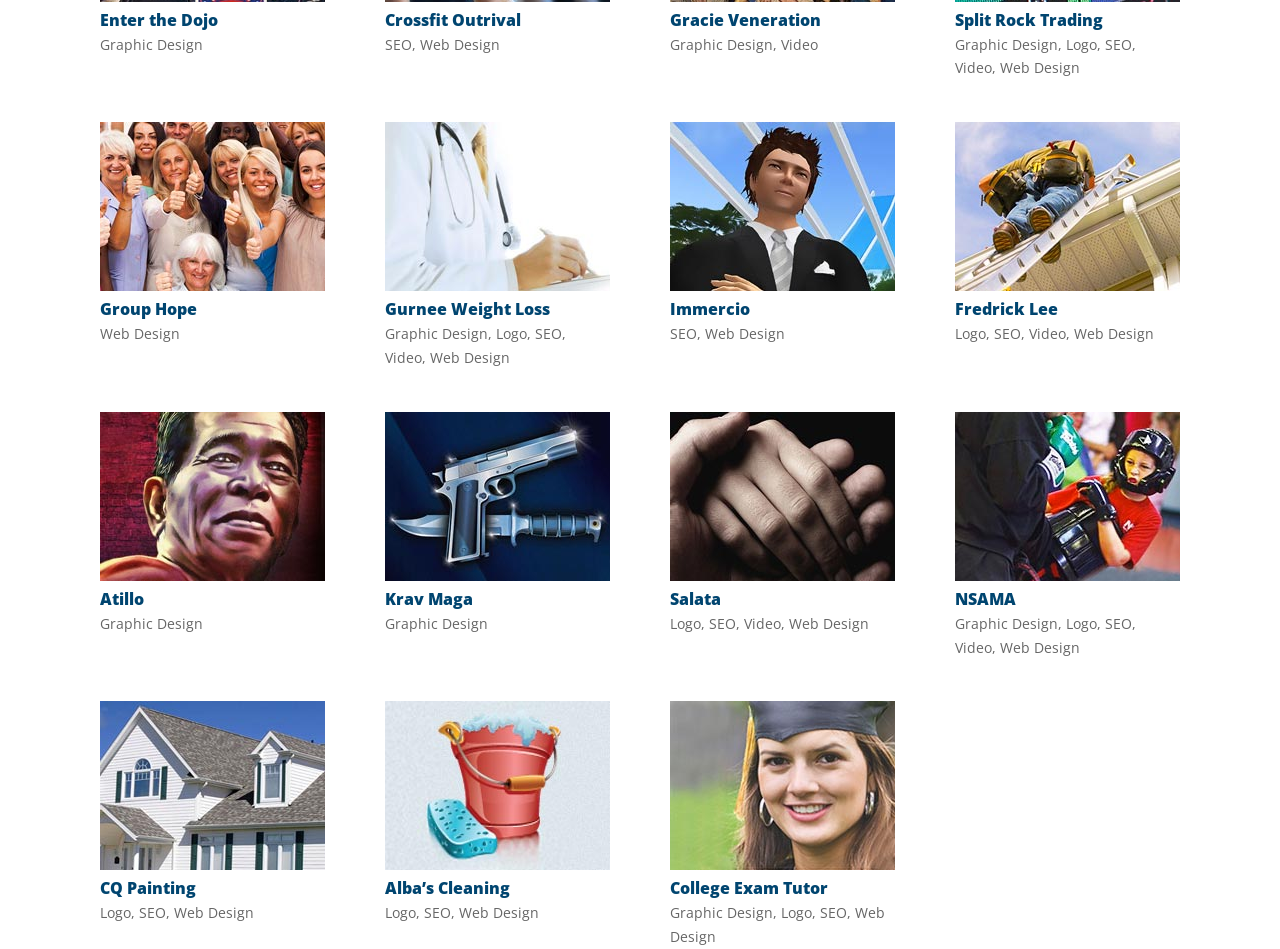Identify the bounding box coordinates of the element to click to follow this instruction: 'Search for something'. Ensure the coordinates are four float values between 0 and 1, provided as [left, top, right, bottom].

None